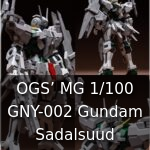What colors are accentuated on the Gundam model? From the image, respond with a single word or brief phrase.

Green and red